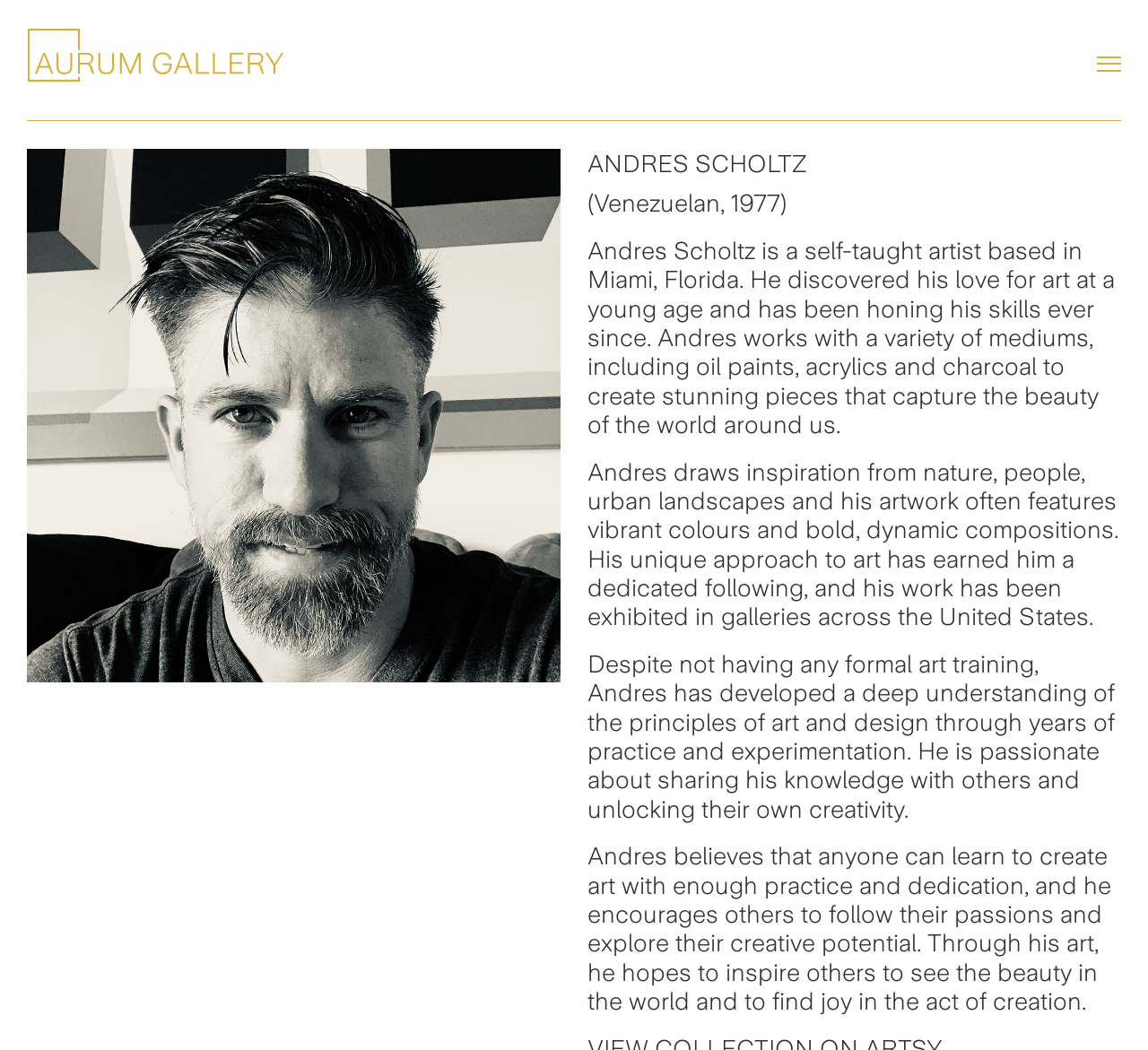Create an elaborate caption that covers all aspects of the webpage.

The webpage is about Andres Scholtz, a self-taught artist based in Miami, Florida. At the top left corner, there is a logo of Aurum Gallery, which is a link. On the top right corner, there is a toggle menu button, but it is hidden. 

Below the logo, there is a heading that reads "ANDRES SCHOLTZ" in a prominent position. Underneath the heading, there is a brief description of Andres Scholtz, stating his nationality and birth year. 

Following this, there is a paragraph that describes Andres' background, his passion for art, and his skills. This paragraph is positioned below the brief description and spans across most of the page. 

Below this paragraph, there are three more paragraphs that describe Andres' inspiration, his unique approach to art, and his passion for sharing his knowledge with others. These paragraphs are positioned one after another, taking up most of the page's content area. 

Throughout the page, there are no other UI elements or images except for the Aurum Gallery logo and an image with no description, which is likely a background image or a decorative element.